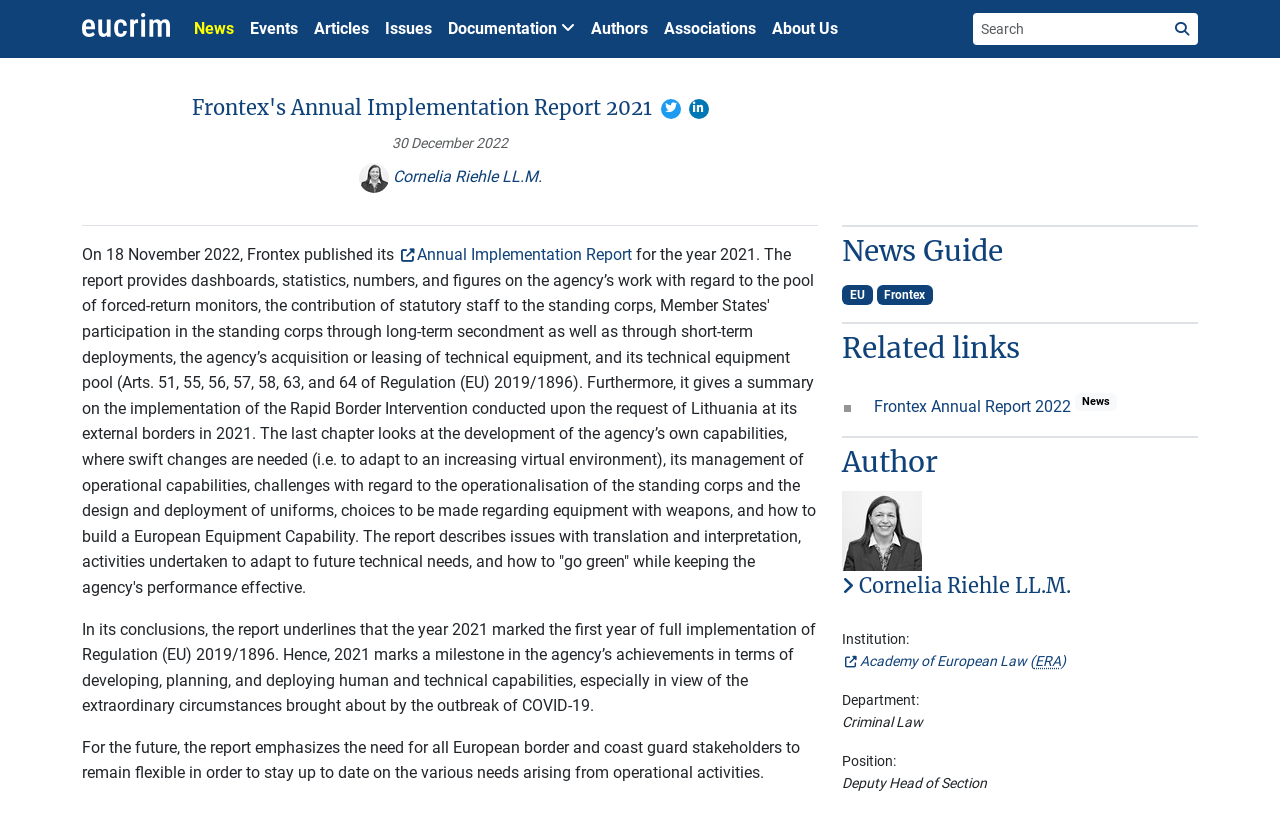Please specify the coordinates of the bounding box for the element that should be clicked to carry out this instruction: "Read about Cornelia Riehle LL.M.". The coordinates must be four float numbers between 0 and 1, formatted as [left, top, right, bottom].

[0.658, 0.638, 0.727, 0.661]